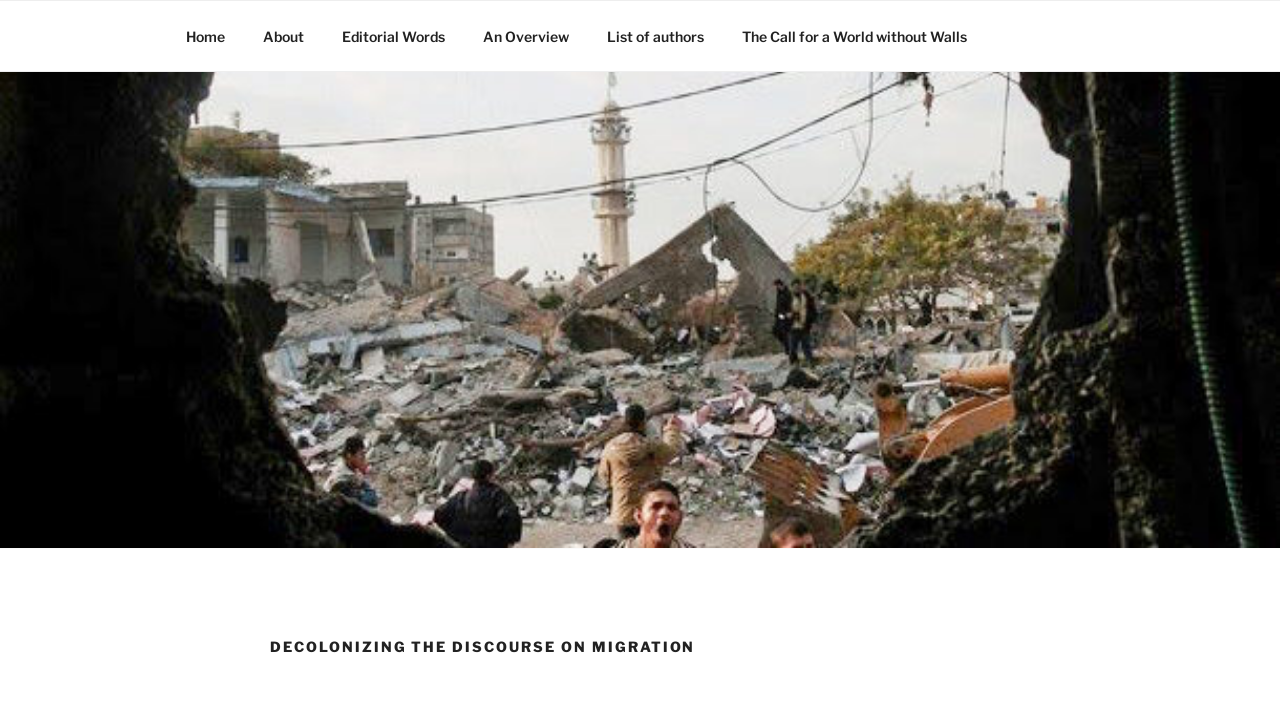Using the format (top-left x, top-left y, bottom-right x, bottom-right y), and given the element description, identify the bounding box coordinates within the screenshot: List of authors

[0.46, 0.016, 0.563, 0.086]